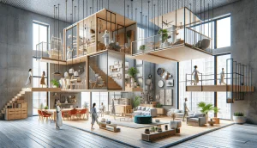Answer the question briefly using a single word or phrase: 
What elements are combined in the decor?

Natural wood and sleek furniture